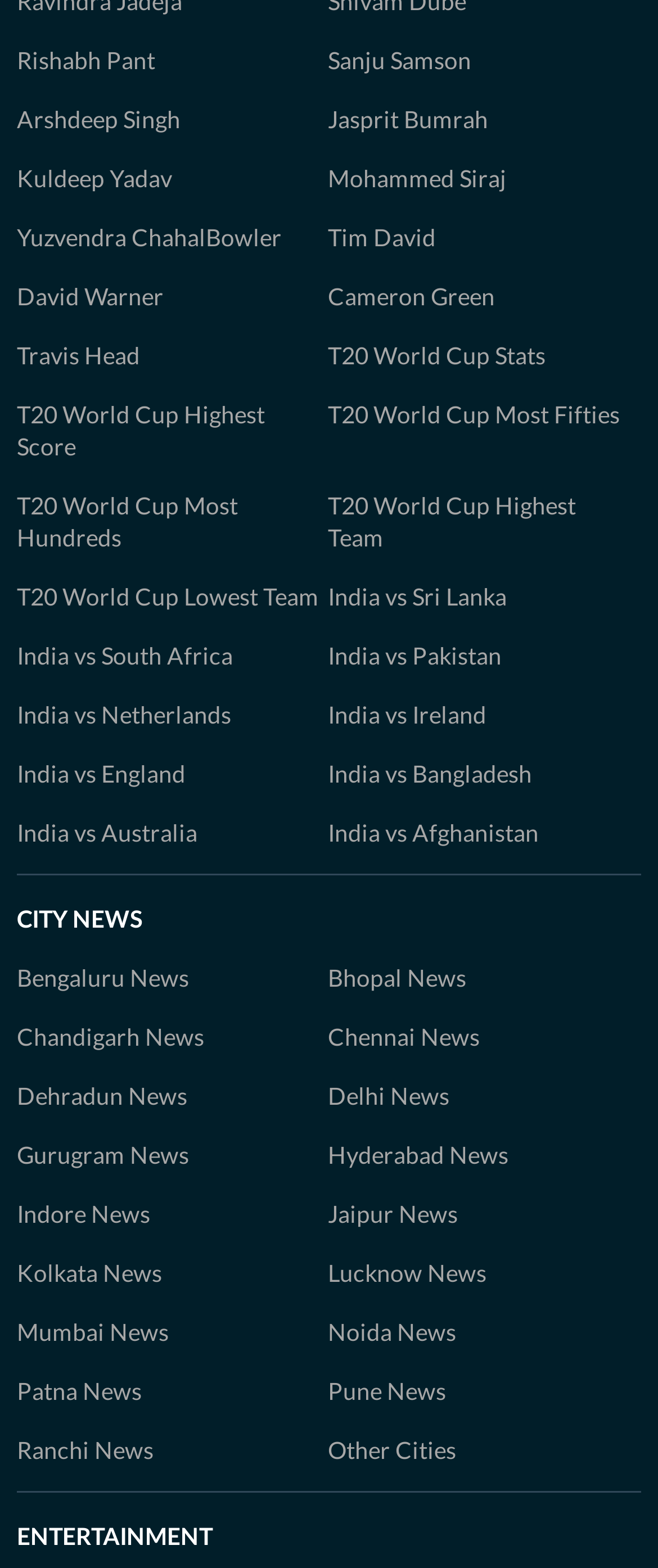Locate the bounding box coordinates of the clickable area to execute the instruction: "View T20 World Cup Stats". Provide the coordinates as four float numbers between 0 and 1, represented as [left, top, right, bottom].

[0.498, 0.217, 0.829, 0.235]